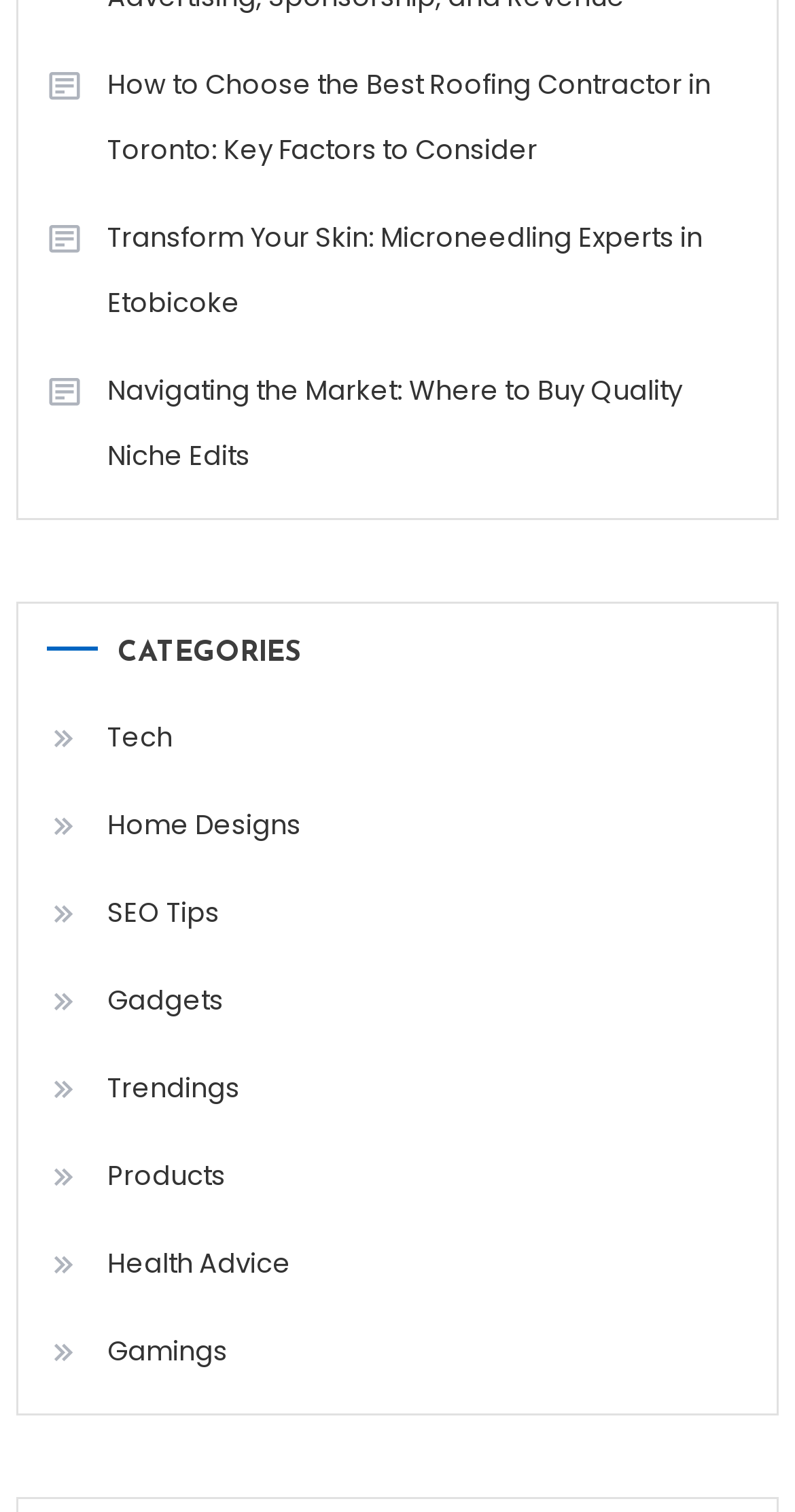Please specify the bounding box coordinates of the clickable section necessary to execute the following command: "Explore the Gadgets section".

[0.058, 0.64, 0.282, 0.683]